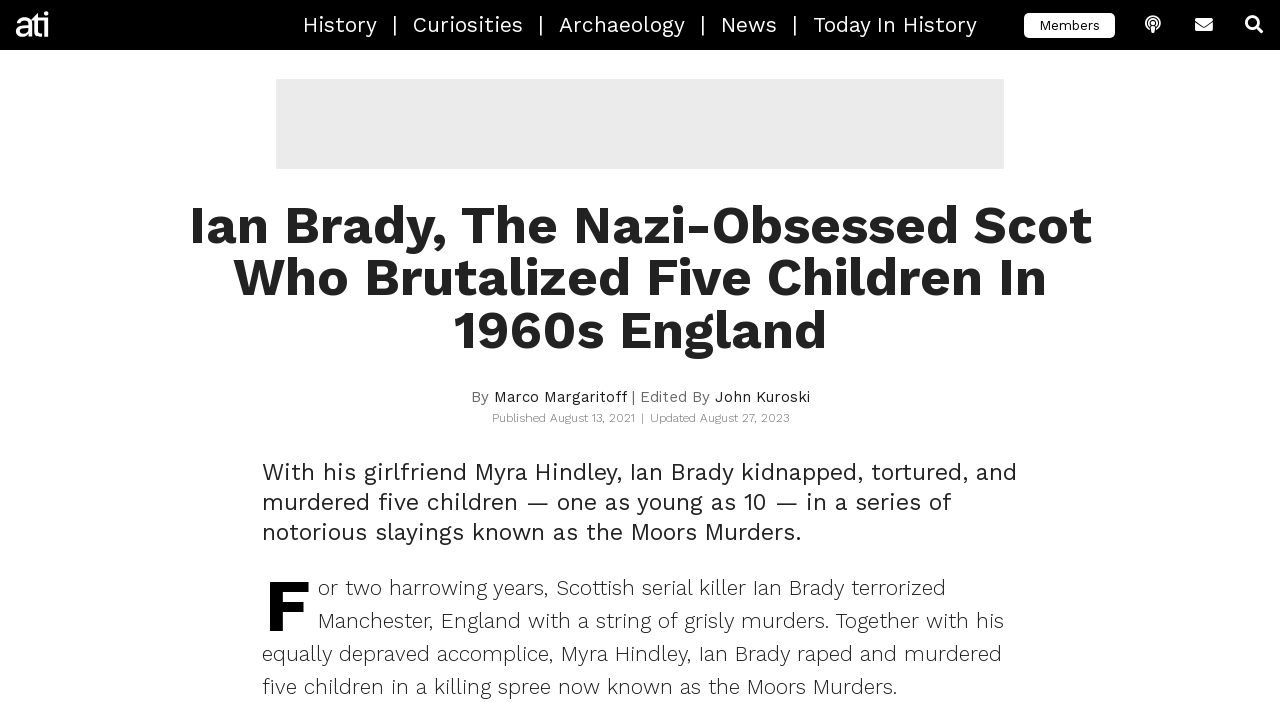Examine the image and give a thorough answer to the following question:
What is the age of the youngest victim mentioned in the article?

The article mentions that Ian Brady and Myra Hindley kidnapped, tortured, and murdered five children, one of whom was as young as 10. This information can be found in the second paragraph of the article.